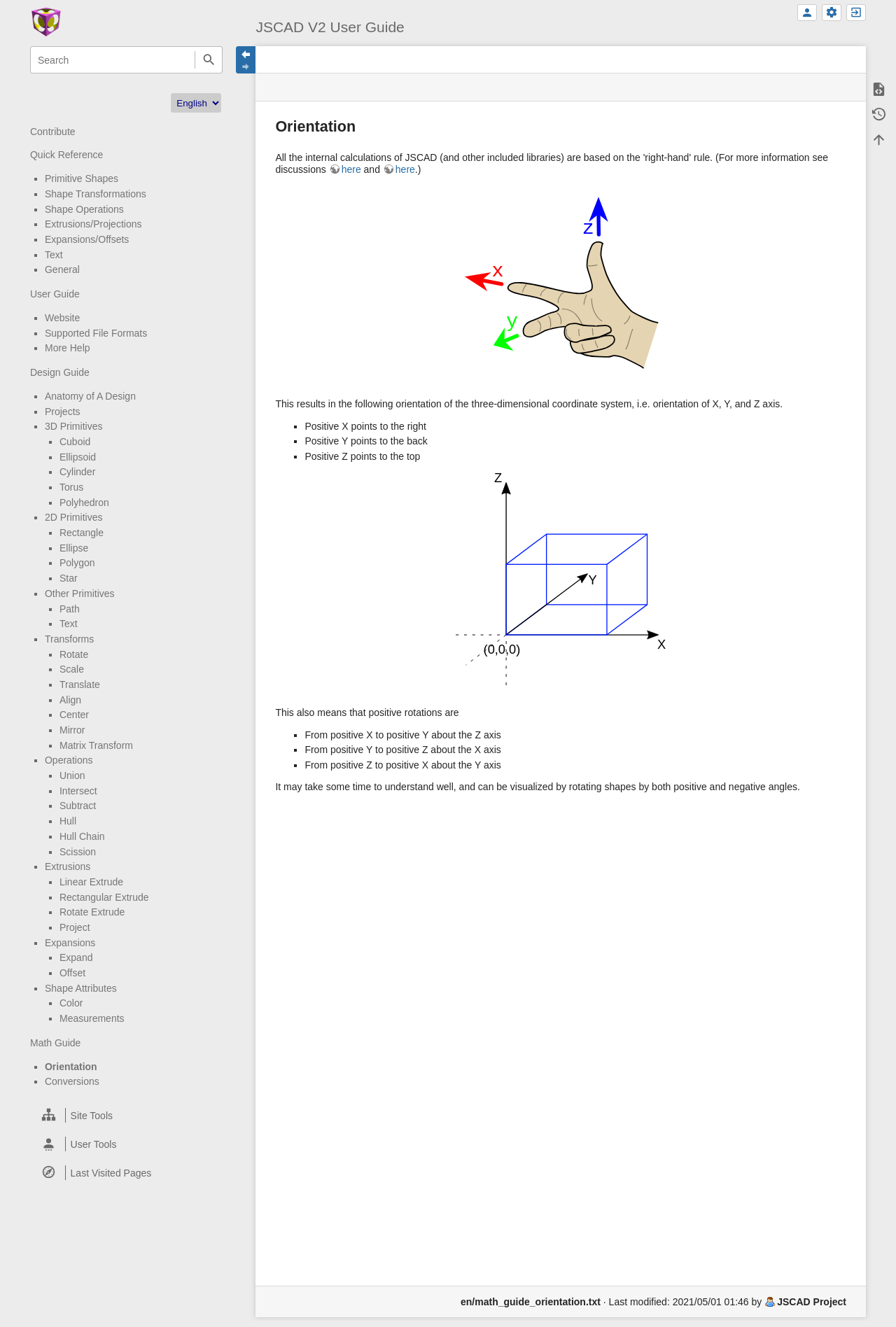Find the bounding box coordinates of the clickable region needed to perform the following instruction: "click on Contribute". The coordinates should be provided as four float numbers between 0 and 1, i.e., [left, top, right, bottom].

[0.034, 0.095, 0.084, 0.104]